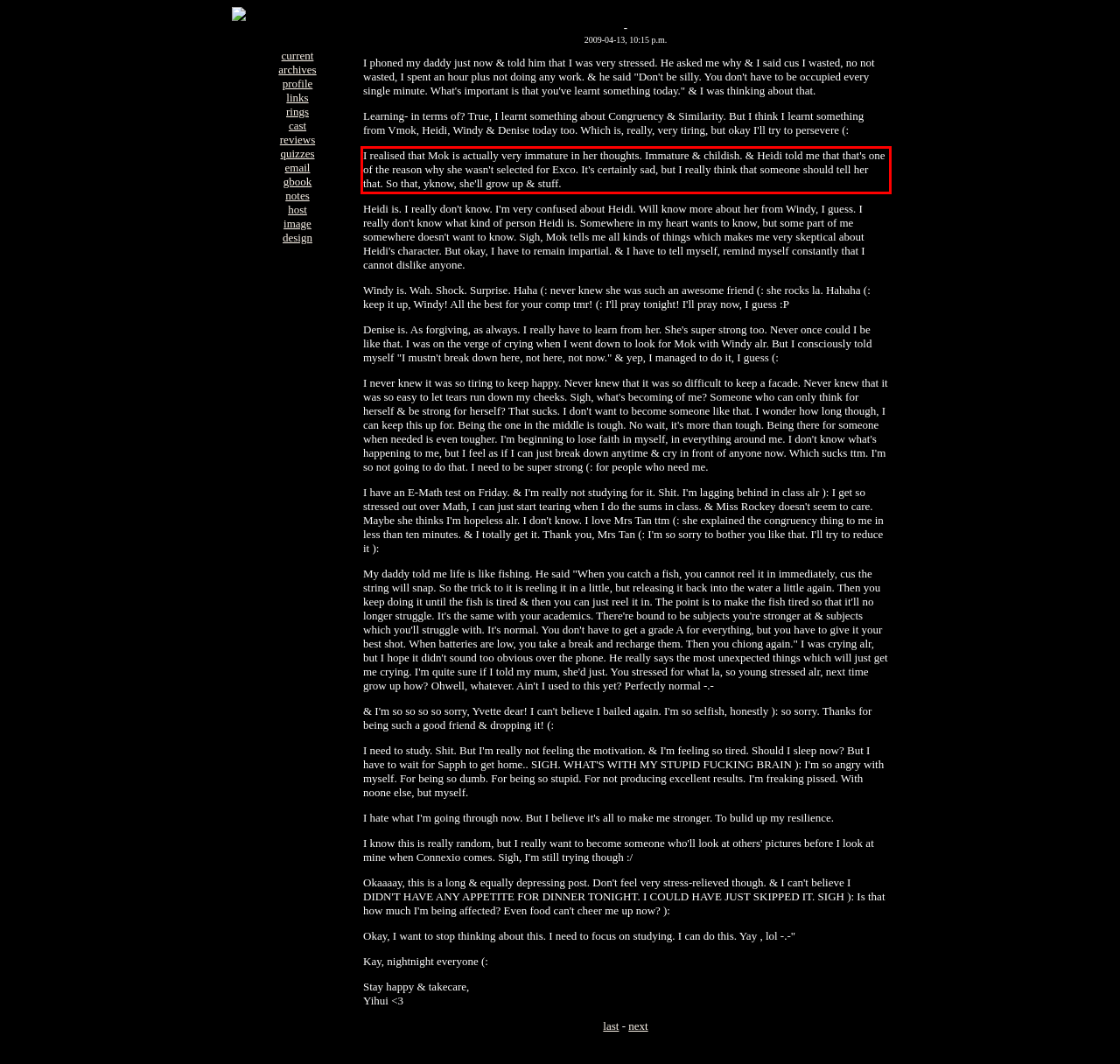You are given a screenshot showing a webpage with a red bounding box. Perform OCR to capture the text within the red bounding box.

I realised that Mok is actually very immature in her thoughts. Immature & childish. & Heidi told me that that's one of the reason why she wasn't selected for Exco. It's certainly sad, but I really think that someone should tell her that. So that, yknow, she'll grow up & stuff.